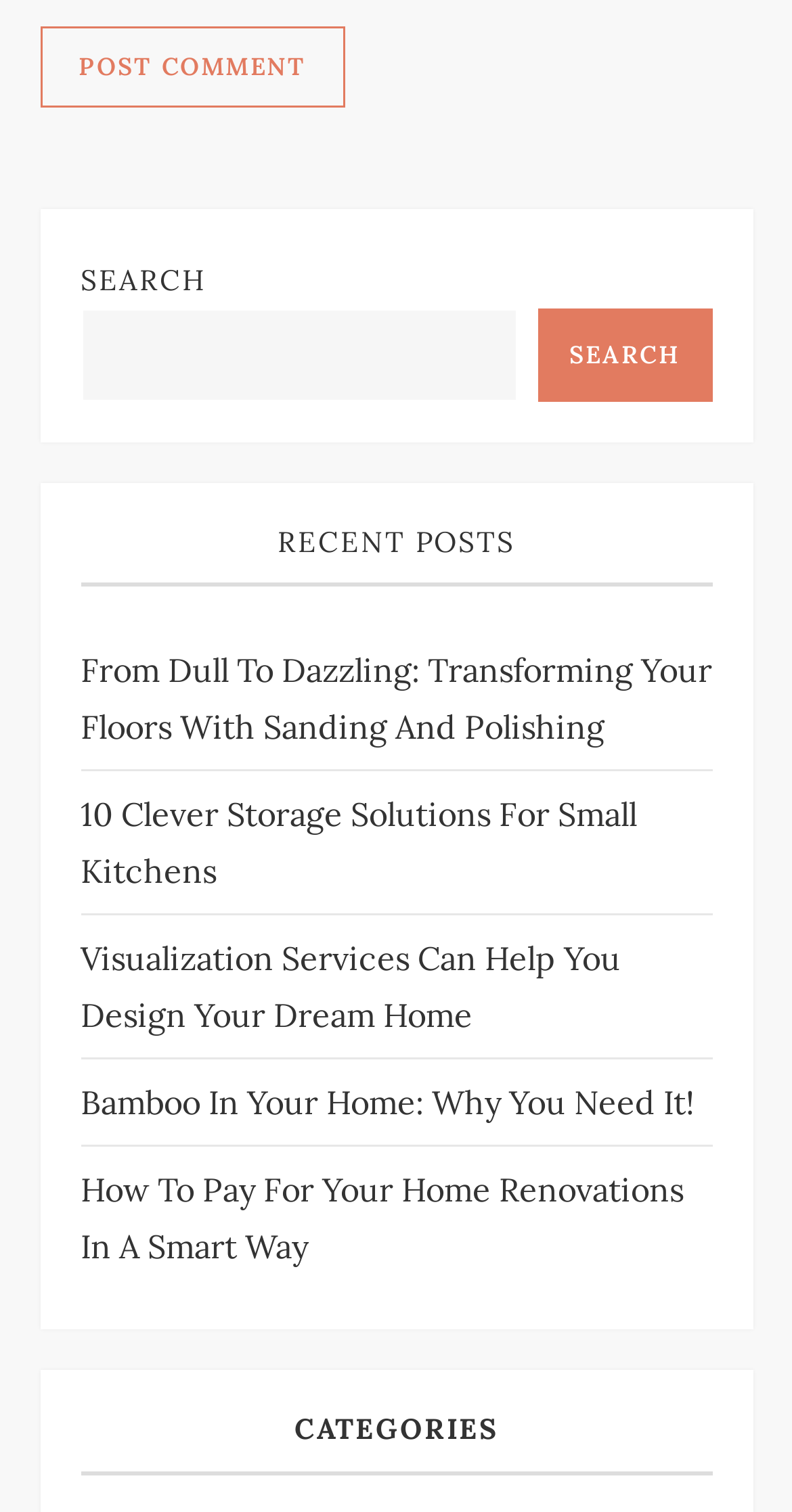Given the description "In emergency", determine the bounding box of the corresponding UI element.

None